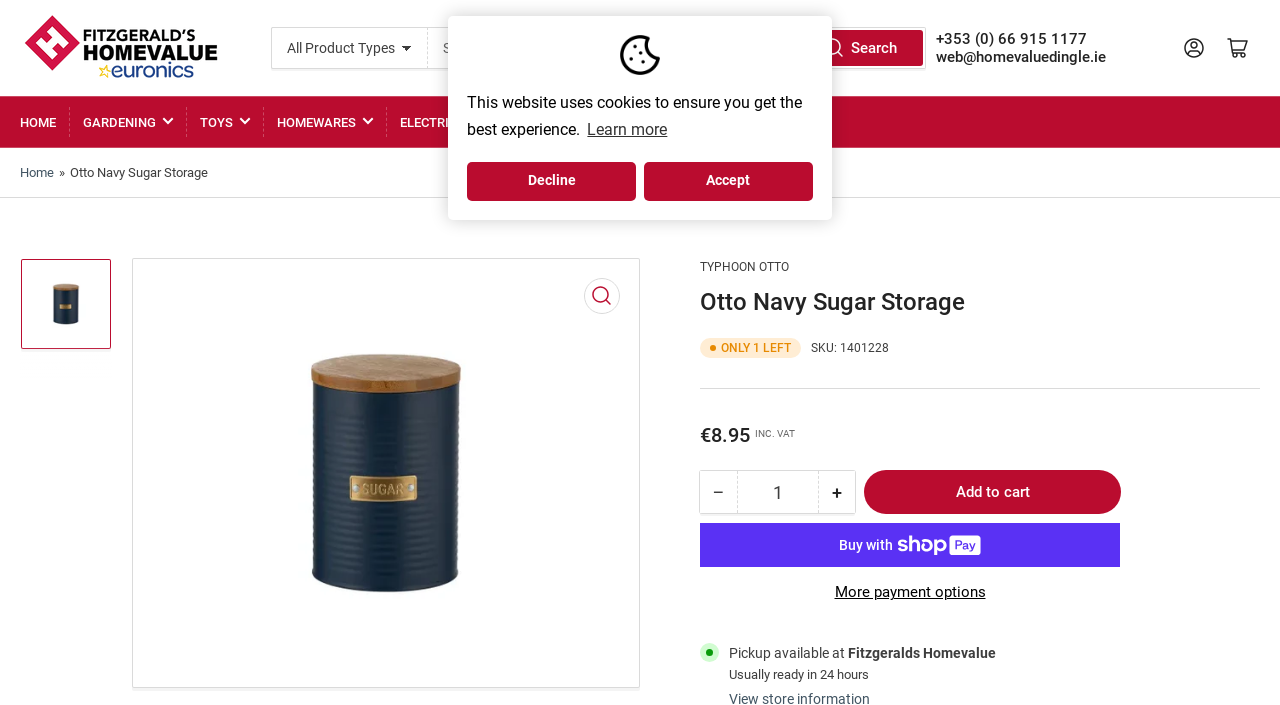Given the element description "Decline" in the screenshot, predict the bounding box coordinates of that UI element.

[0.365, 0.229, 0.497, 0.285]